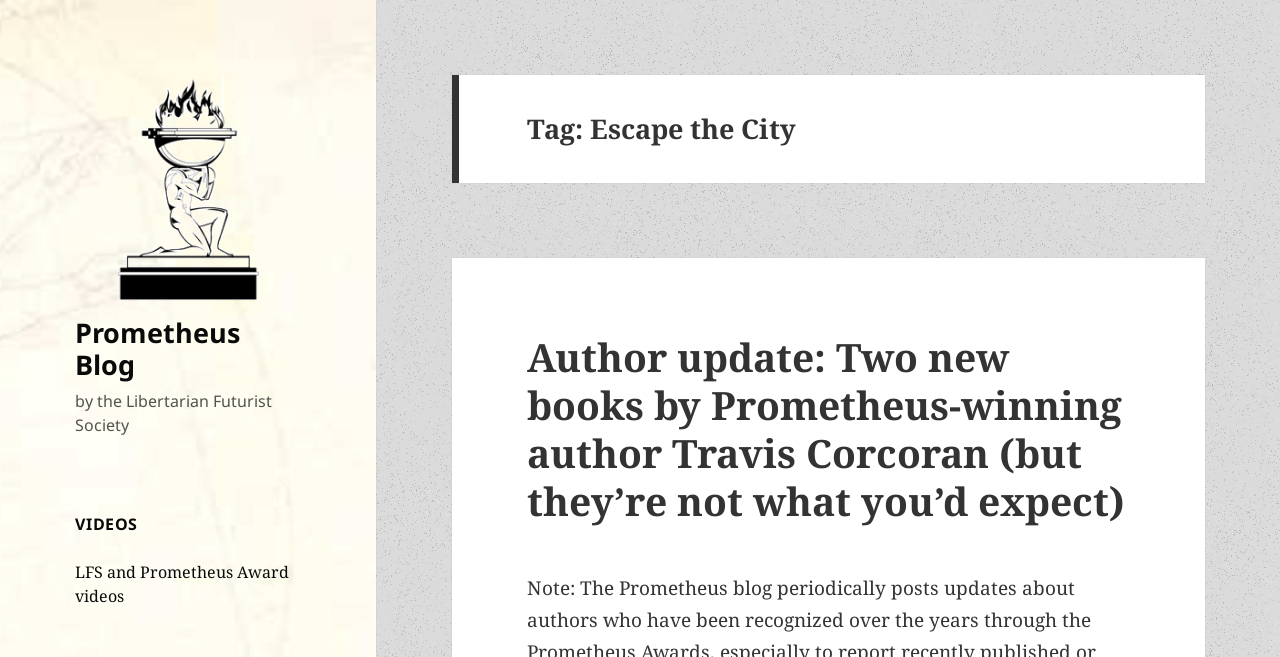Identify and extract the heading text of the webpage.

Tag: Escape the City